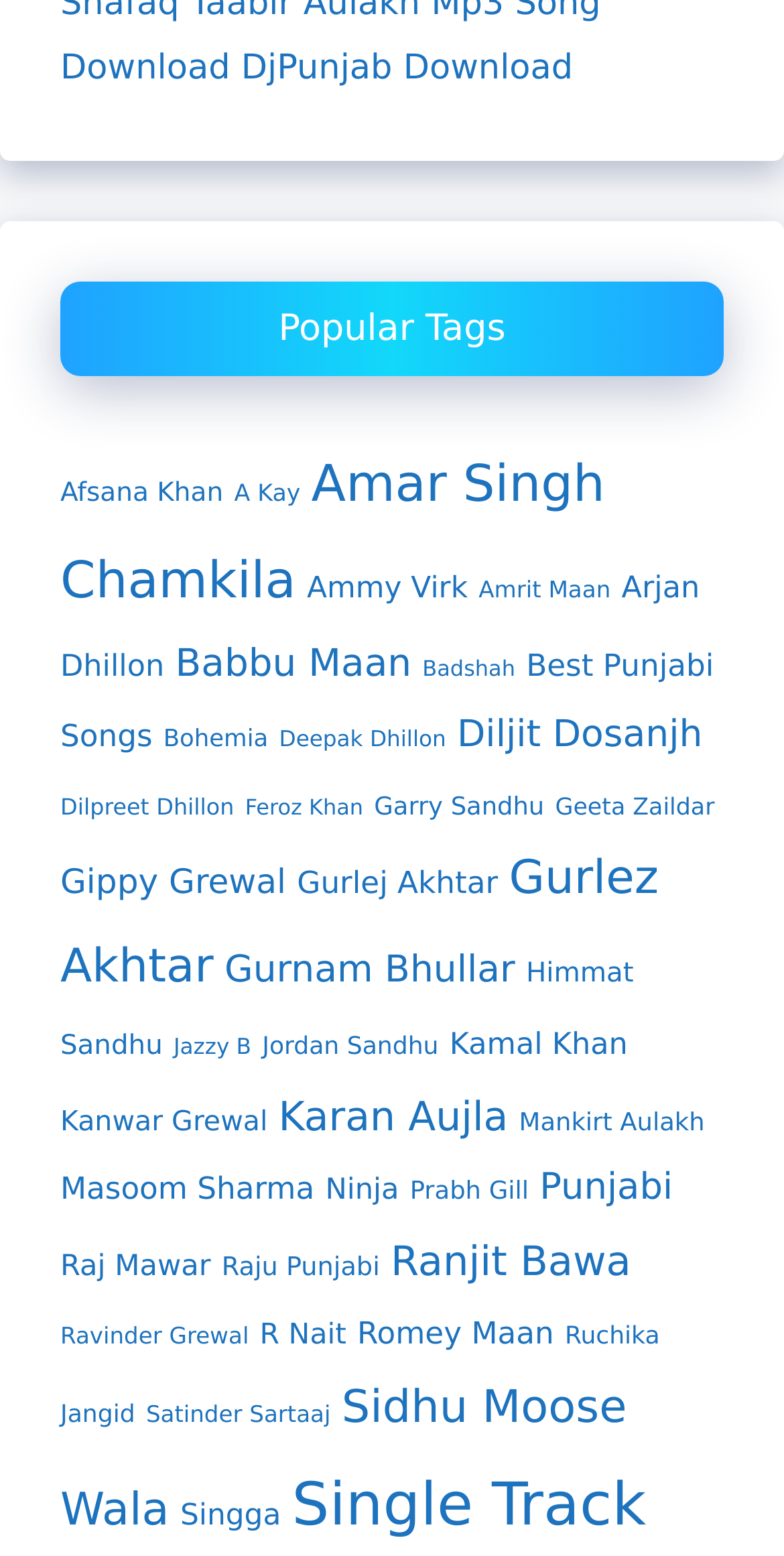Answer the question below using just one word or a short phrase: 
How many artists have more than 200 items?

5